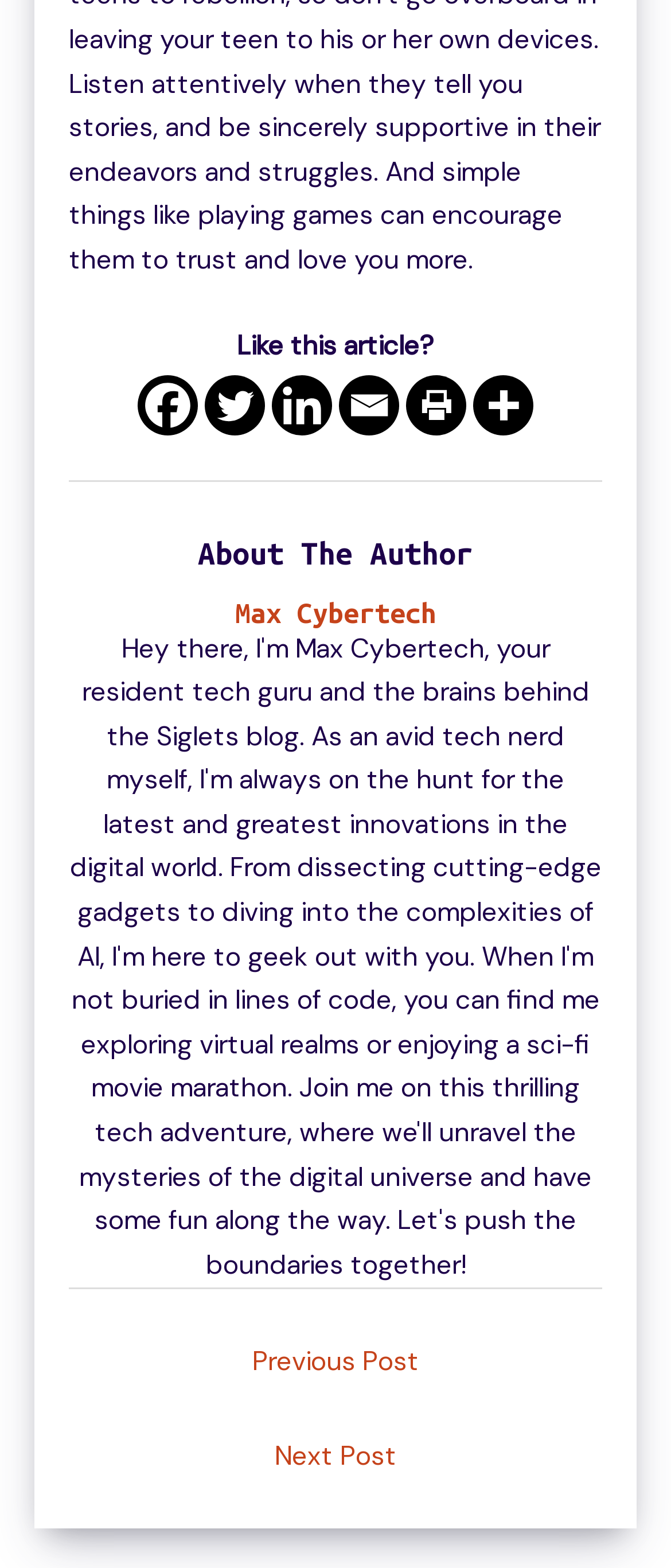What are the post navigation options?
Use the information from the screenshot to give a comprehensive response to the question.

The post navigation options are located at the bottom of the page, and they allow users to navigate to the previous or next post. The options are 'Previous Post' and 'Next Post', which are represented by clickable links.